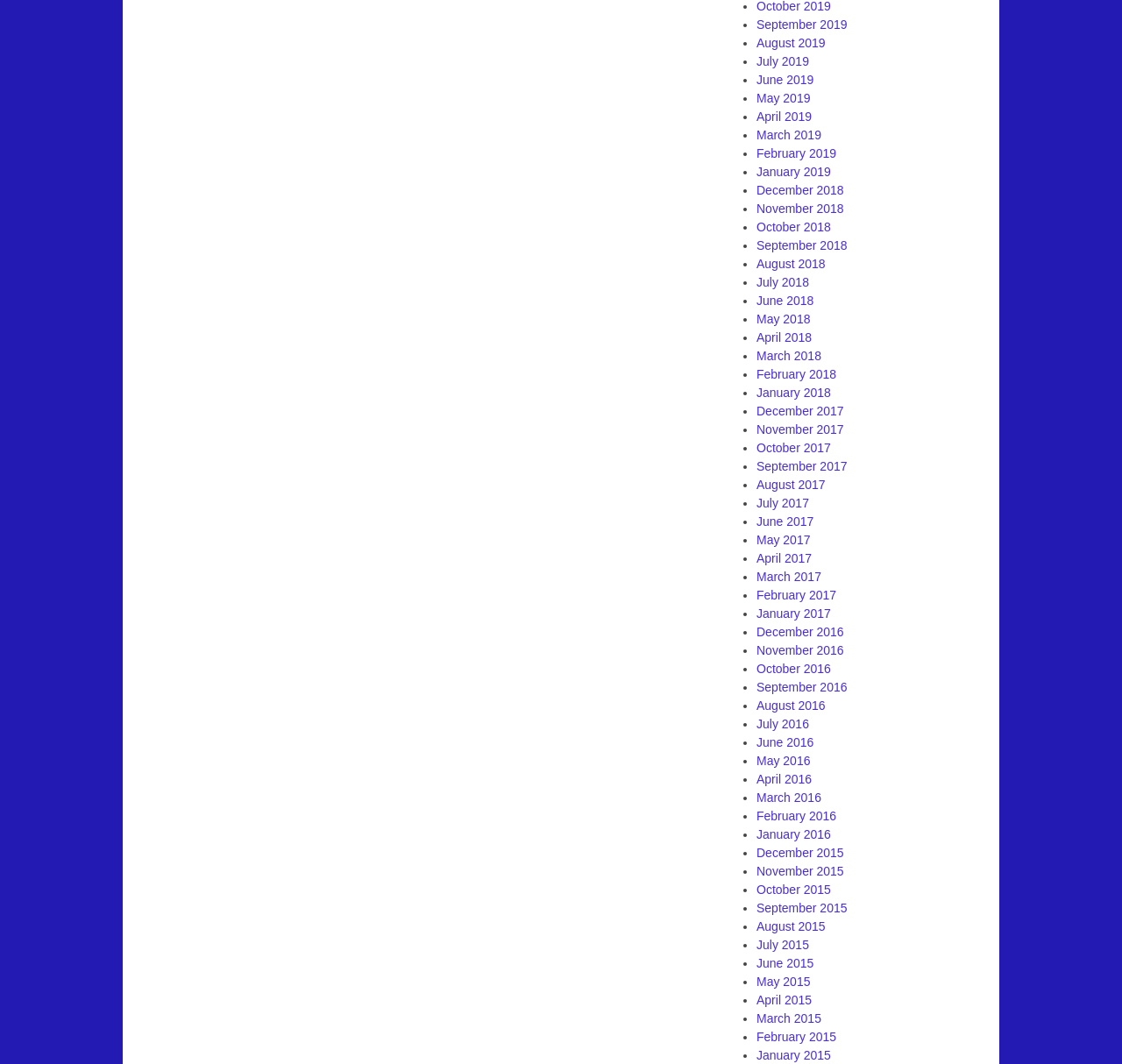Provide a one-word or short-phrase response to the question:
What is the earliest month listed?

December 2016